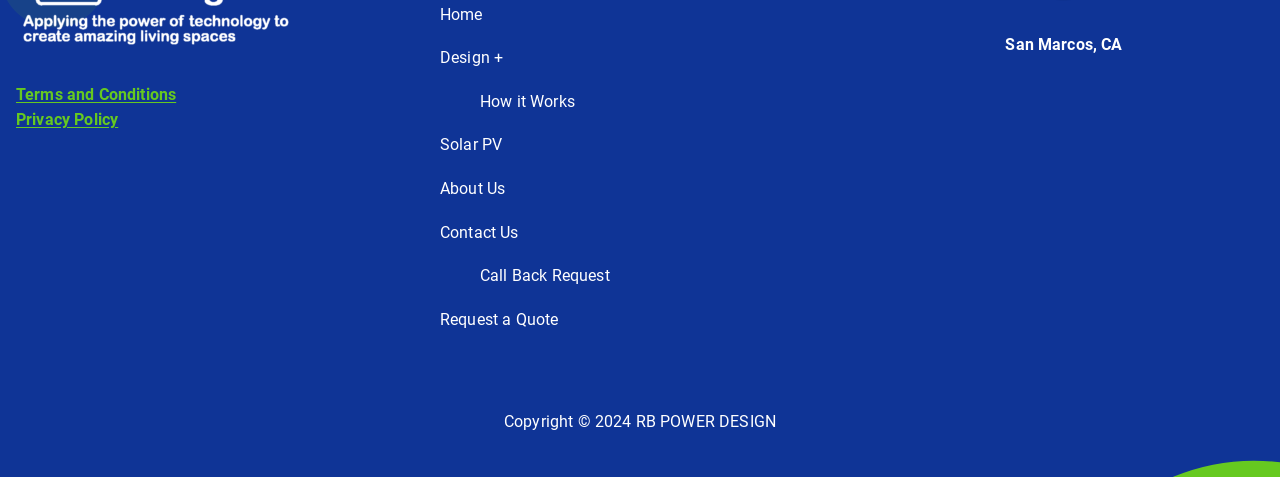Determine the bounding box coordinates of the section to be clicked to follow the instruction: "Visit Home page". The coordinates should be given as four float numbers between 0 and 1, formatted as [left, top, right, bottom].

[0.344, 0.003, 0.656, 0.057]